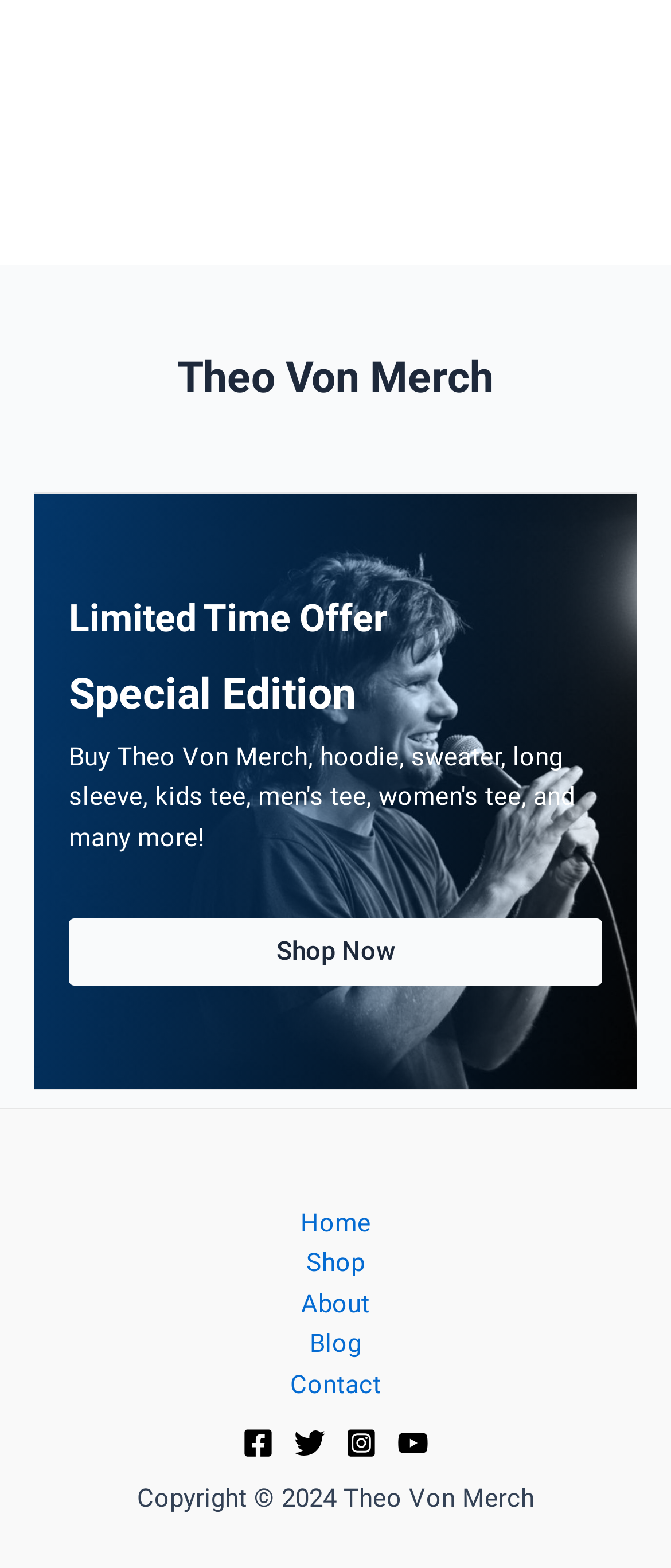Identify the bounding box coordinates of the clickable region to carry out the given instruction: "Click on Shop Now".

[0.103, 0.586, 0.897, 0.629]